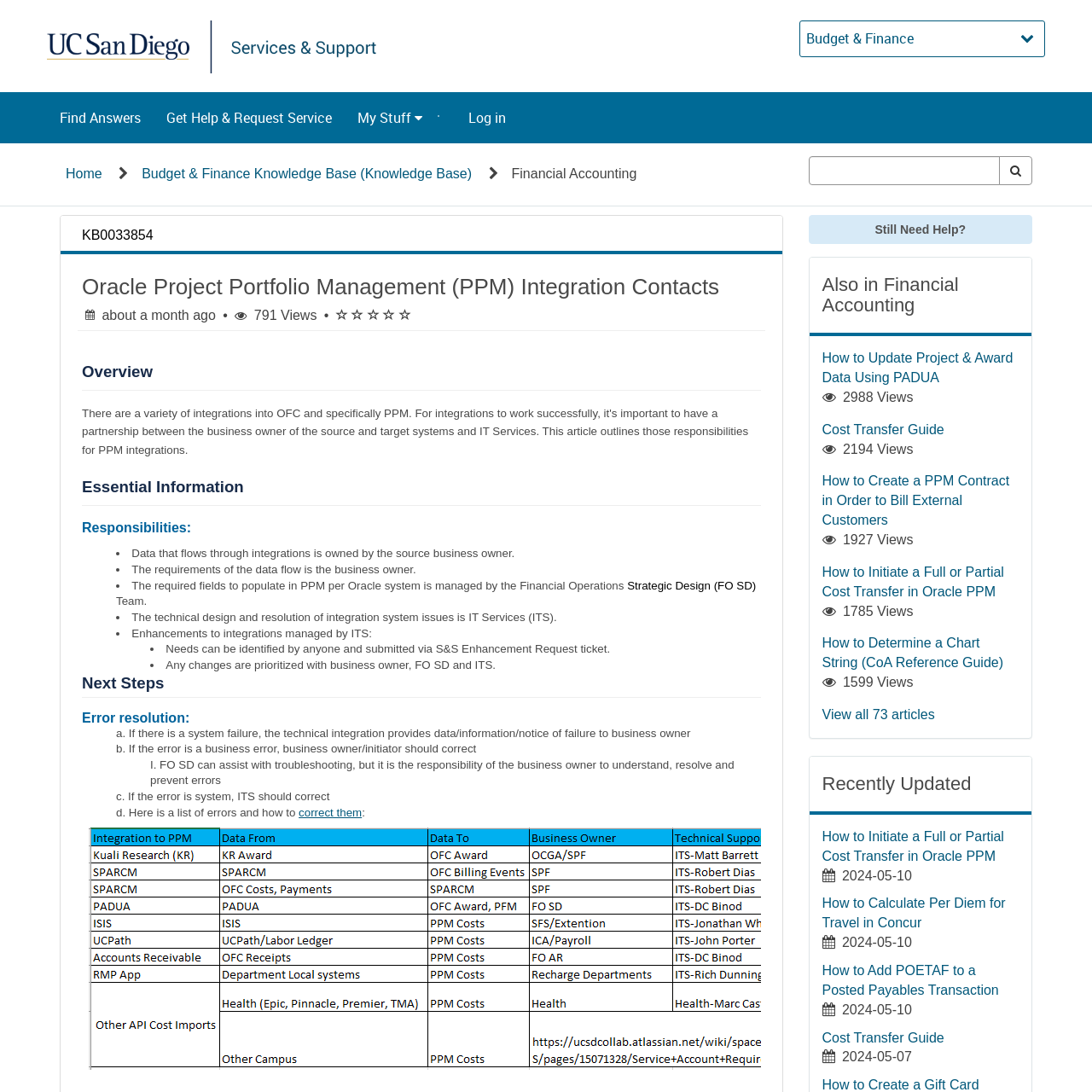Provide the bounding box coordinates of the HTML element described by the text: "Neurodevelopment". The coordinates should be in the format [left, top, right, bottom] with values between 0 and 1.

None